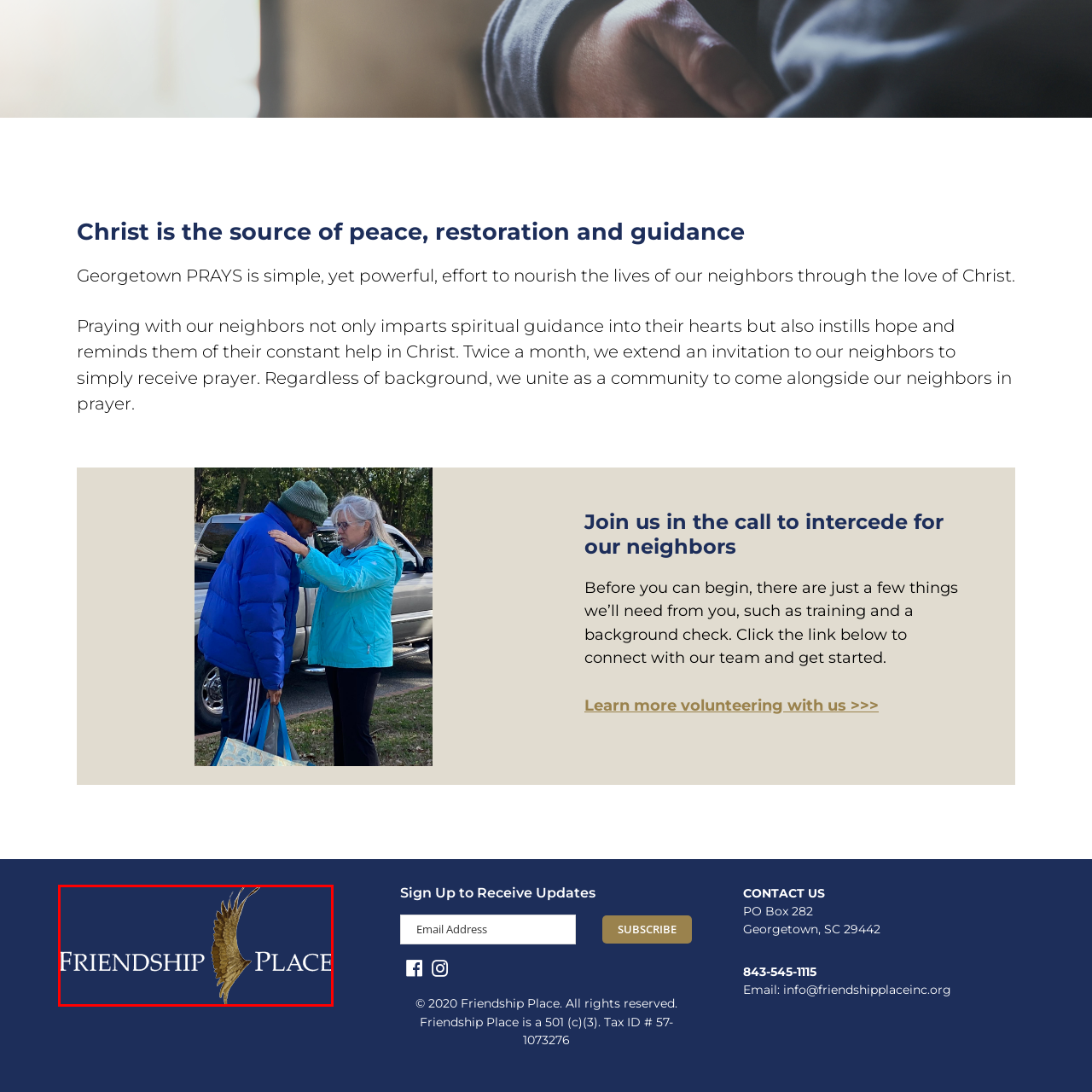Concentrate on the image highlighted by the red boundary and deliver a detailed answer to the following question, using the information from the image:
What does the background color signify?

The background is a deep blue, which according to the caption, signifies trust and stability, aligning with the organization's mission of offering guidance and support to those in need.